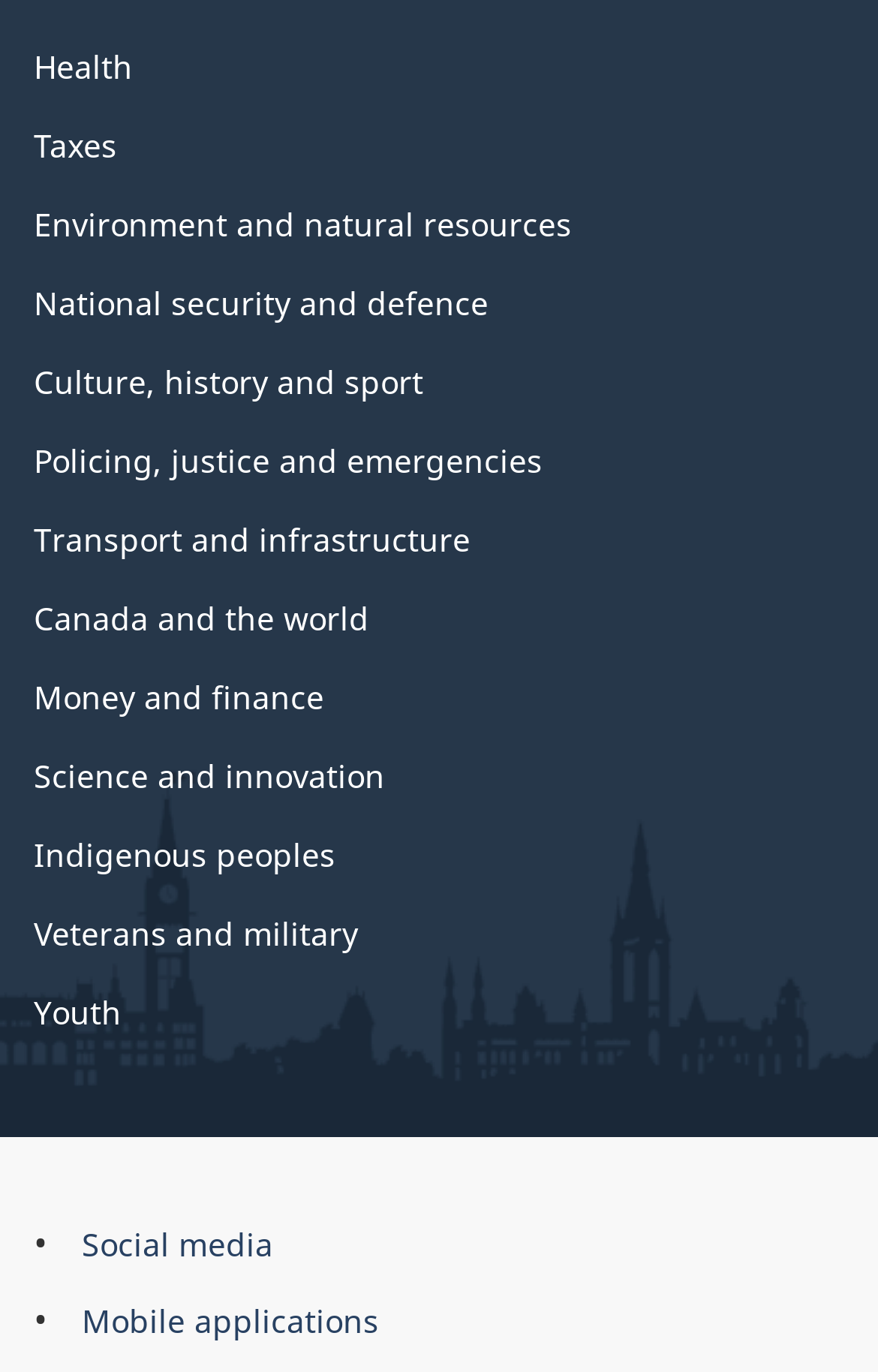Give a one-word or one-phrase response to the question:
How many main categories are there?

13